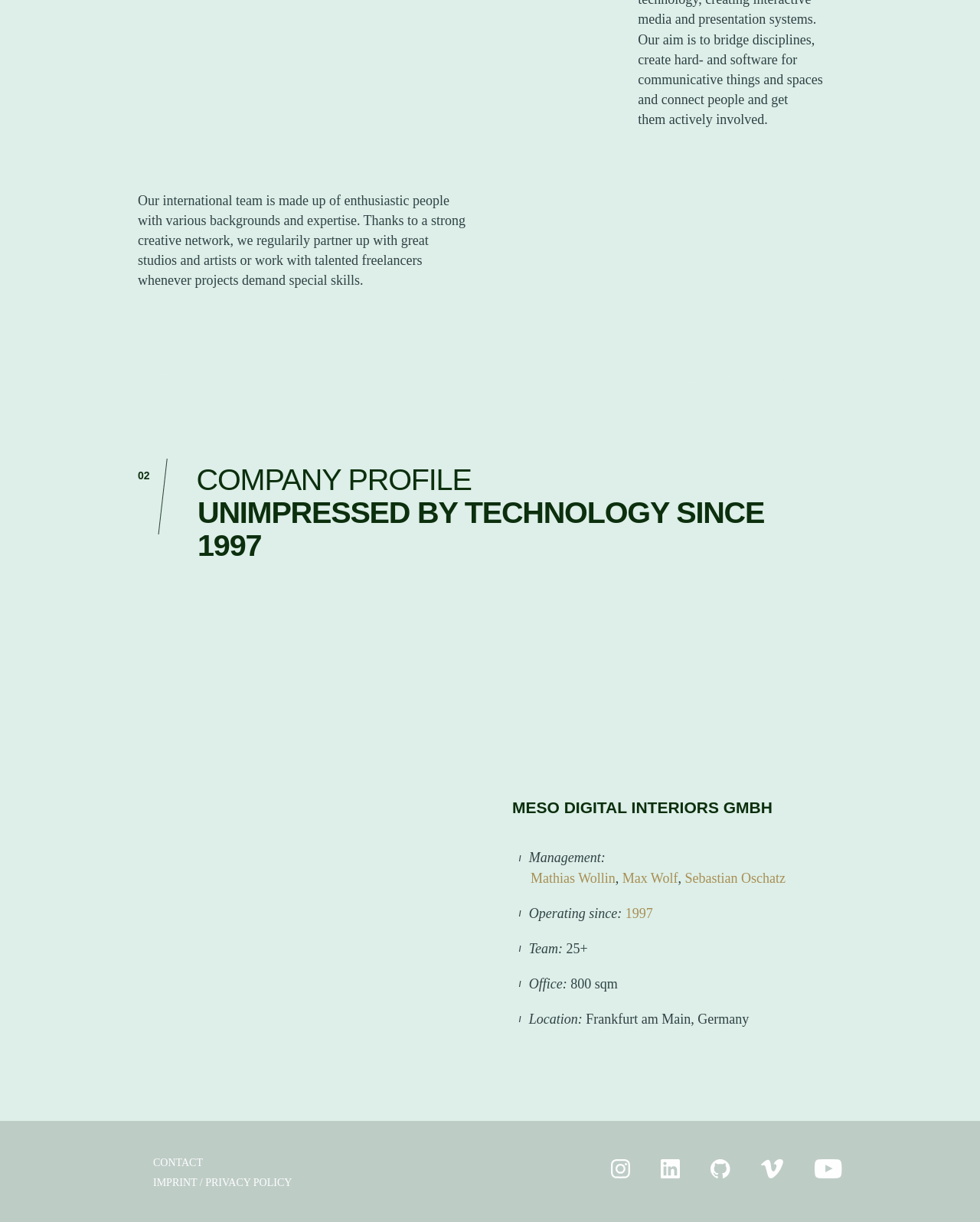What is the company name?
Refer to the image and give a detailed response to the question.

I found the company name by looking at the heading element that says 'MESO DIGITAL INTERIORS GMBH' which is located at the bottom of the page.